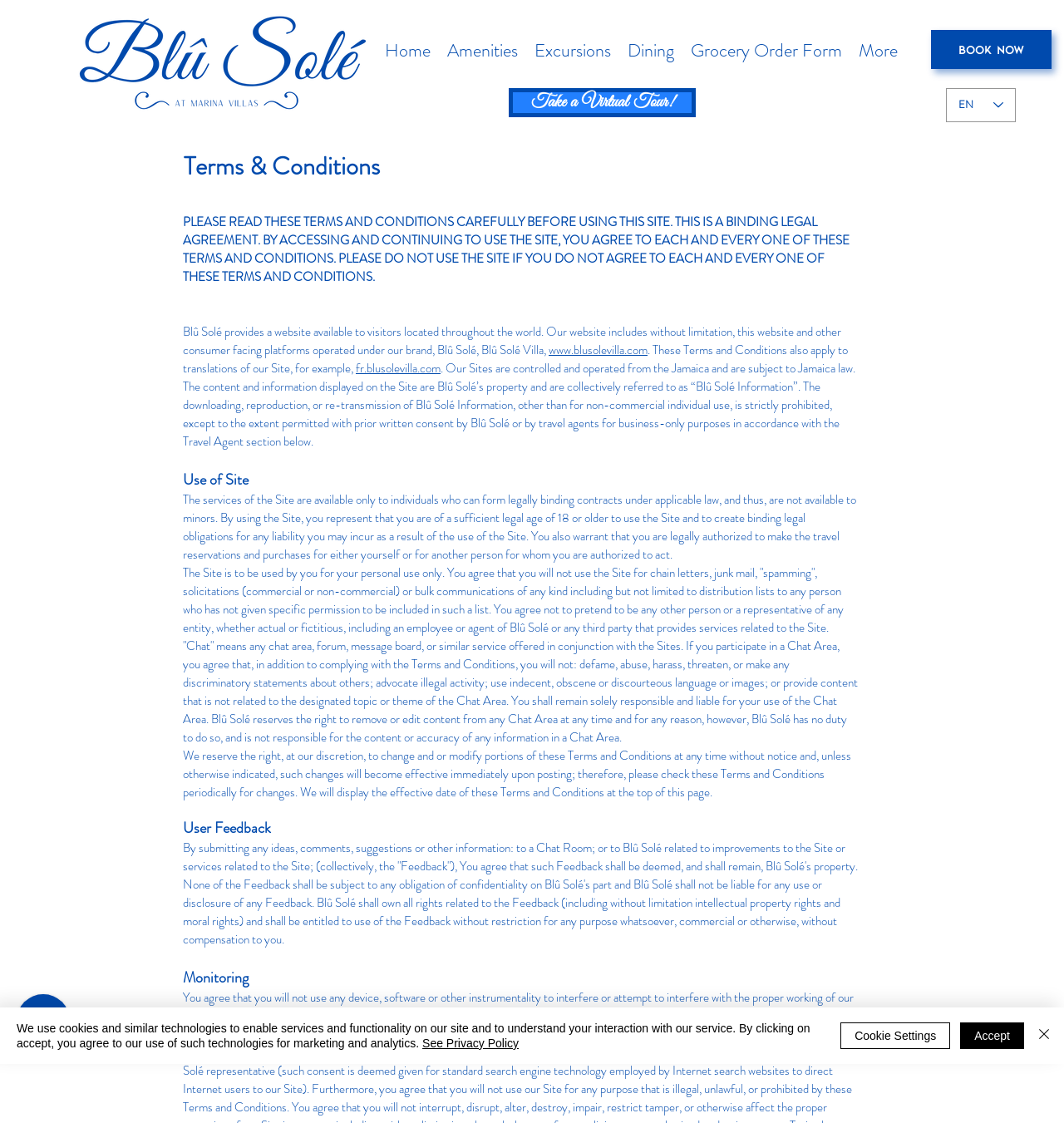Use one word or a short phrase to answer the question provided: 
What is the name of the company operating the website?

Blû Solé